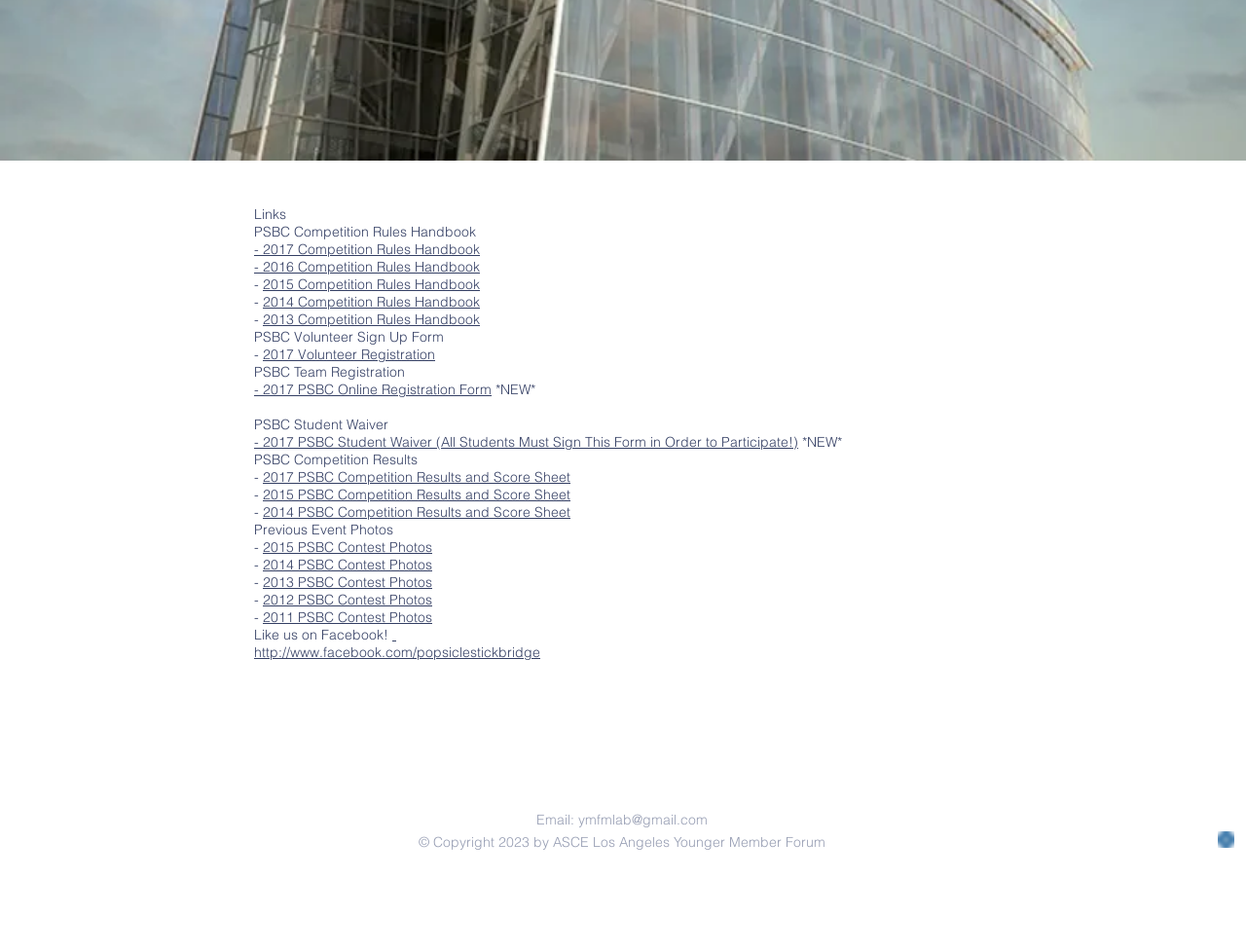Bounding box coordinates are to be given in the format (top-left x, top-left y, bottom-right x, bottom-right y). All values must be floating point numbers between 0 and 1. Provide the bounding box coordinate for the UI element described as: aria-label="Advertisement" name="aswift_1" title="Advertisement"

None